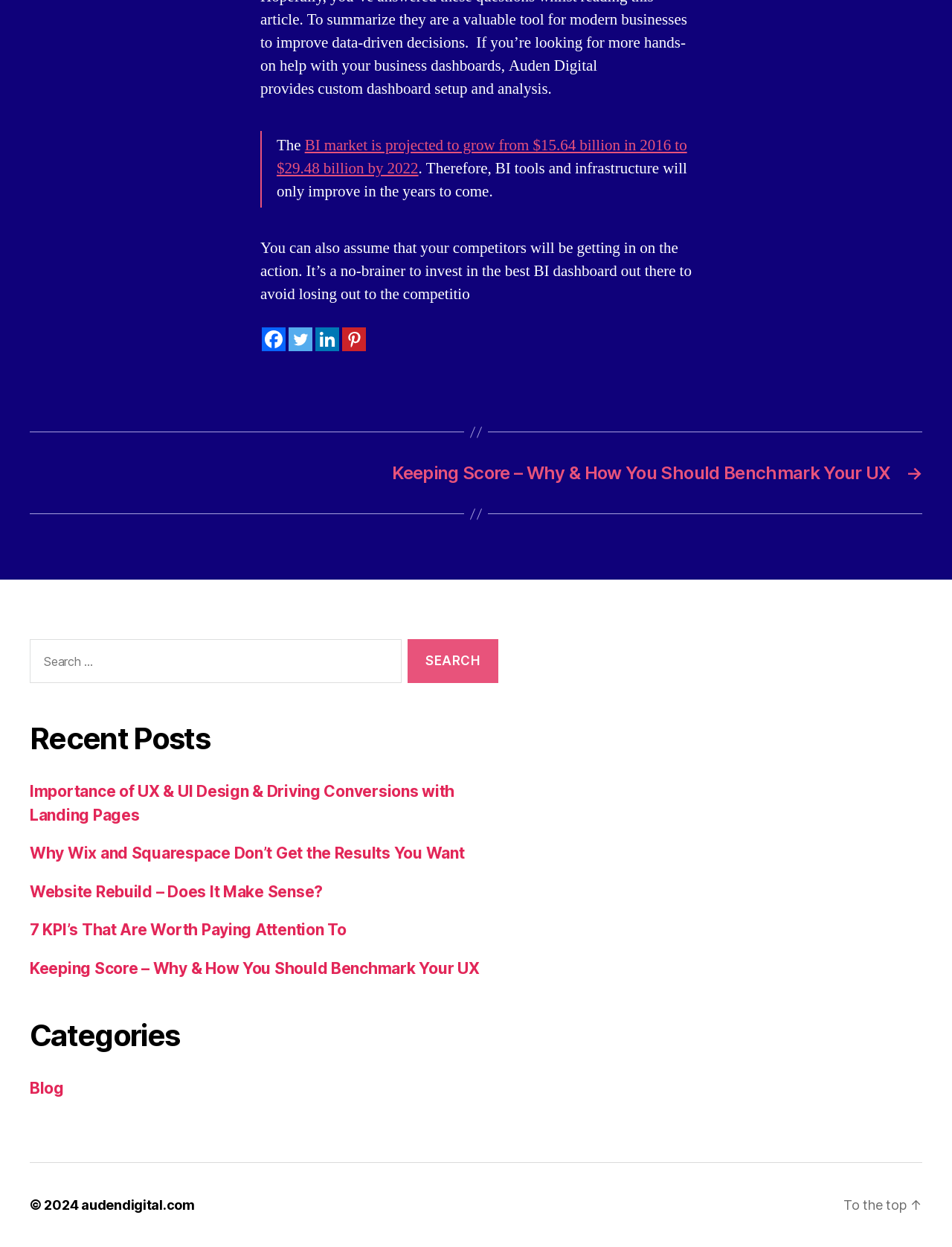Identify the bounding box coordinates of the region that should be clicked to execute the following instruction: "Read the recent post about UX benchmarking".

[0.031, 0.769, 0.503, 0.784]